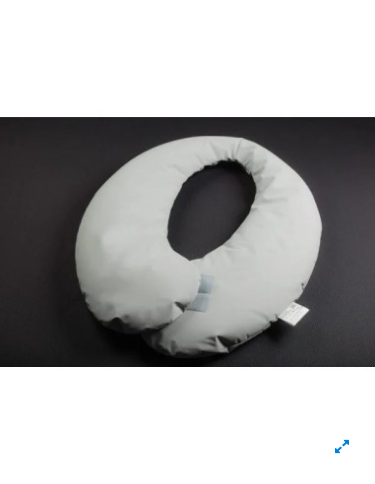Examine the screenshot and answer the question in as much detail as possible: What is the color of the cushion's exterior?

The exterior of the Lasal Dental Safe Guarder Cushion is soft gray in color, which suggests a neutral and versatile aesthetic suitable for various settings.